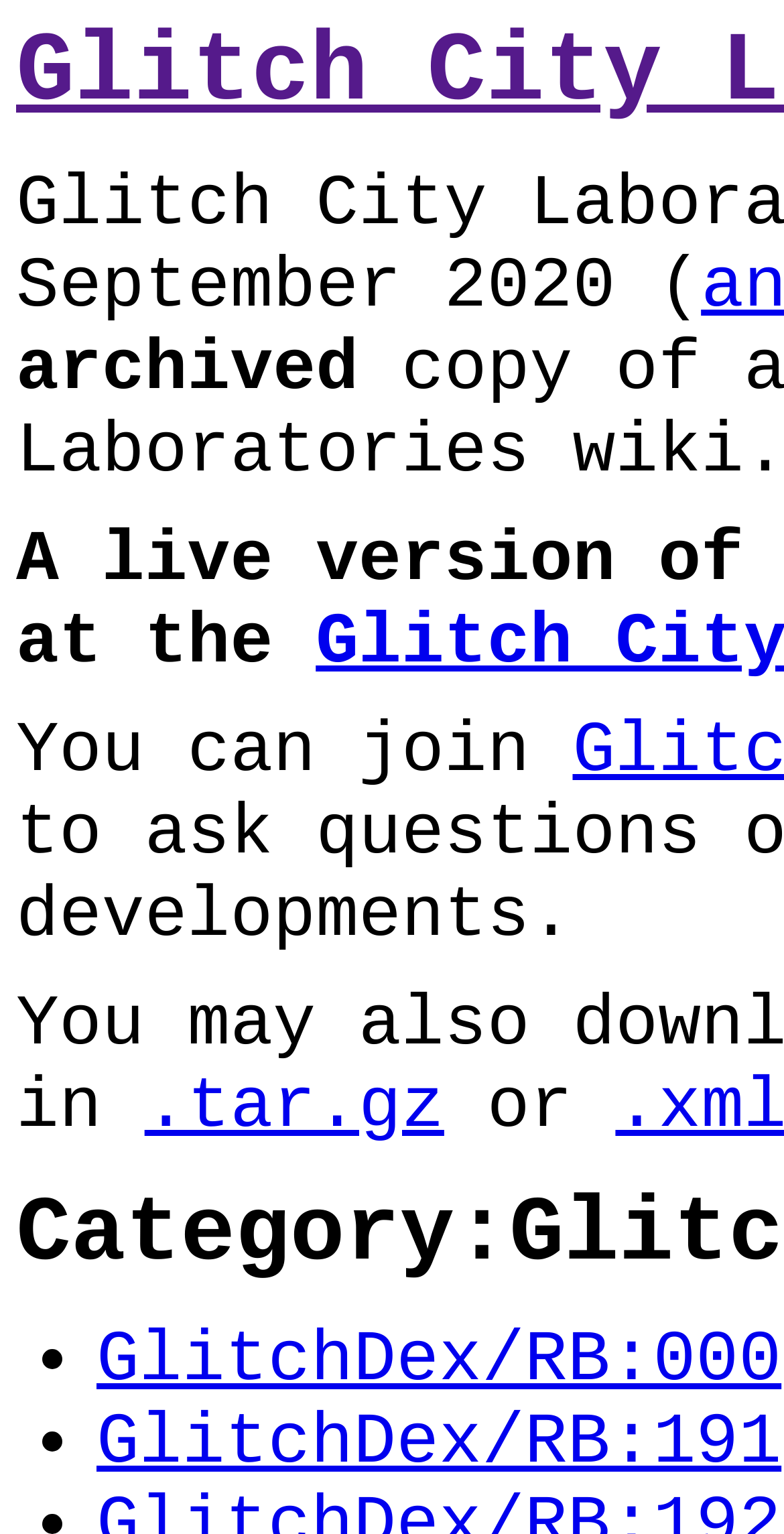What is the text above the links?
Based on the screenshot, provide a one-word or short-phrase response.

archived